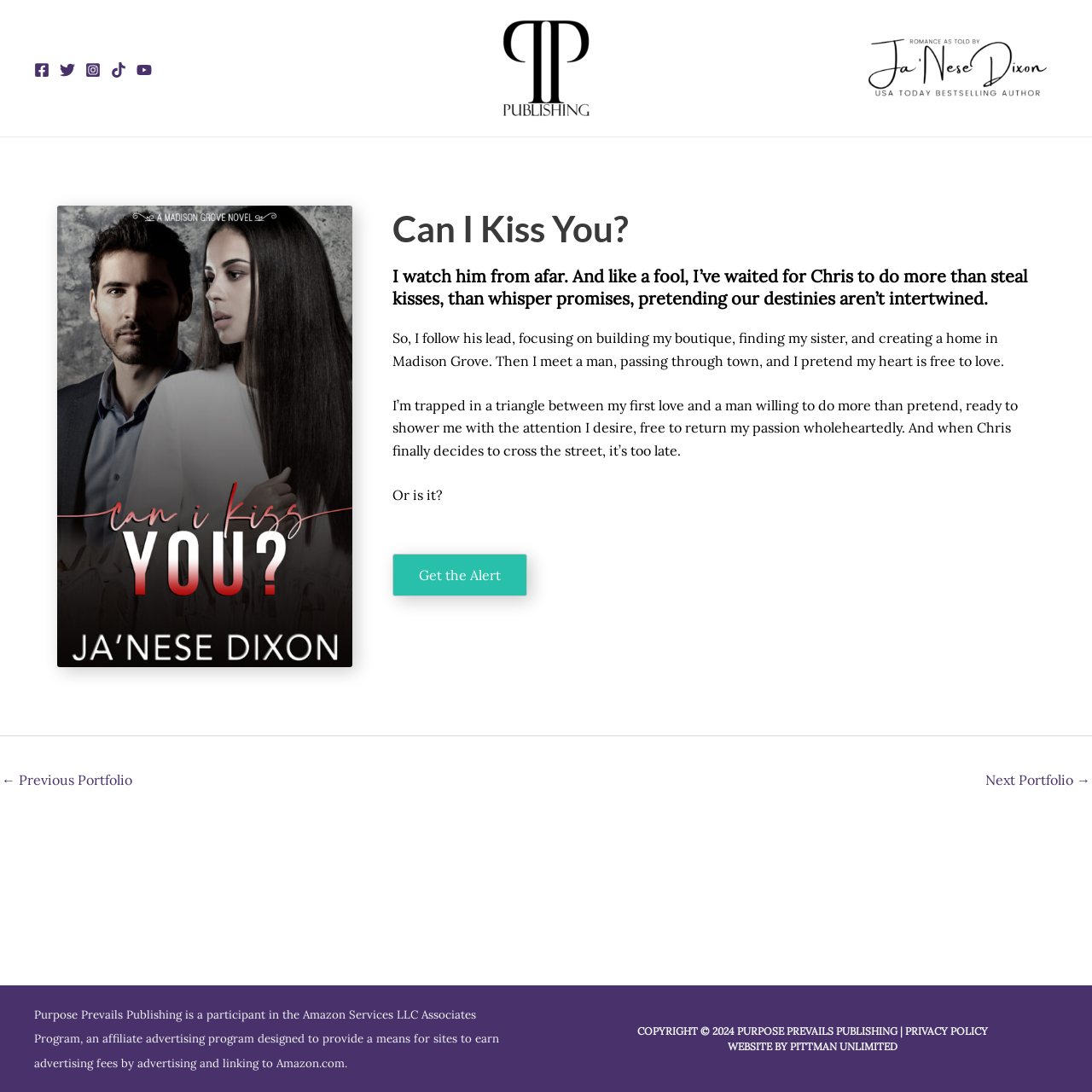Please specify the bounding box coordinates of the area that should be clicked to accomplish the following instruction: "Get the Alert". The coordinates should consist of four float numbers between 0 and 1, i.e., [left, top, right, bottom].

[0.36, 0.507, 0.483, 0.546]